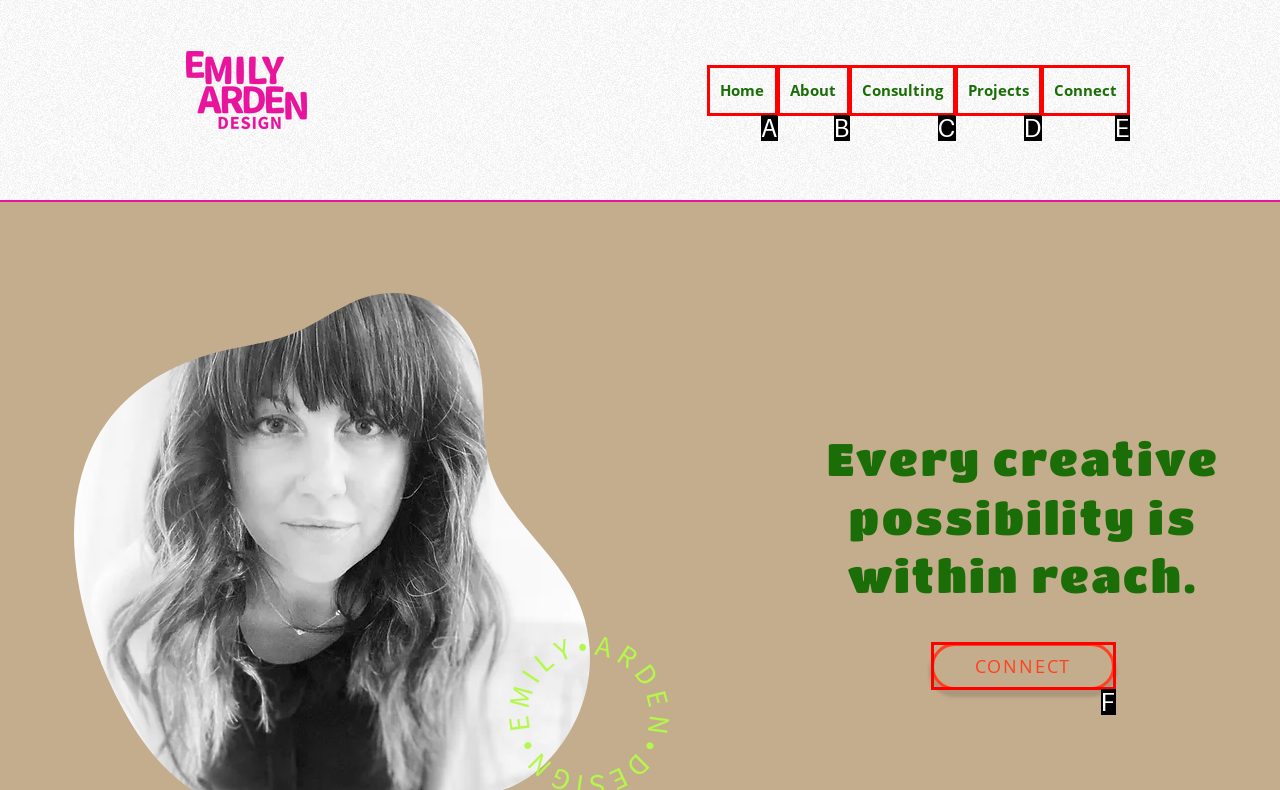Determine which option fits the following description: Meet Ari Parker
Answer with the corresponding option's letter directly.

None